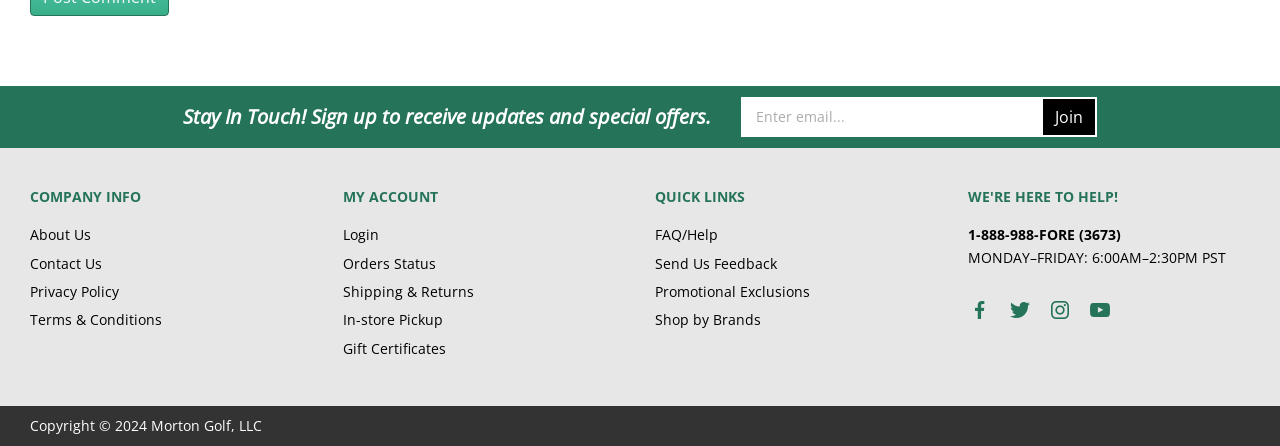Determine the bounding box of the UI component based on this description: "parent_node: Join name="emailaddress" placeholder="Enter email..."". The bounding box coordinates should be four float values between 0 and 1, i.e., [left, top, right, bottom].

[0.579, 0.218, 0.813, 0.308]